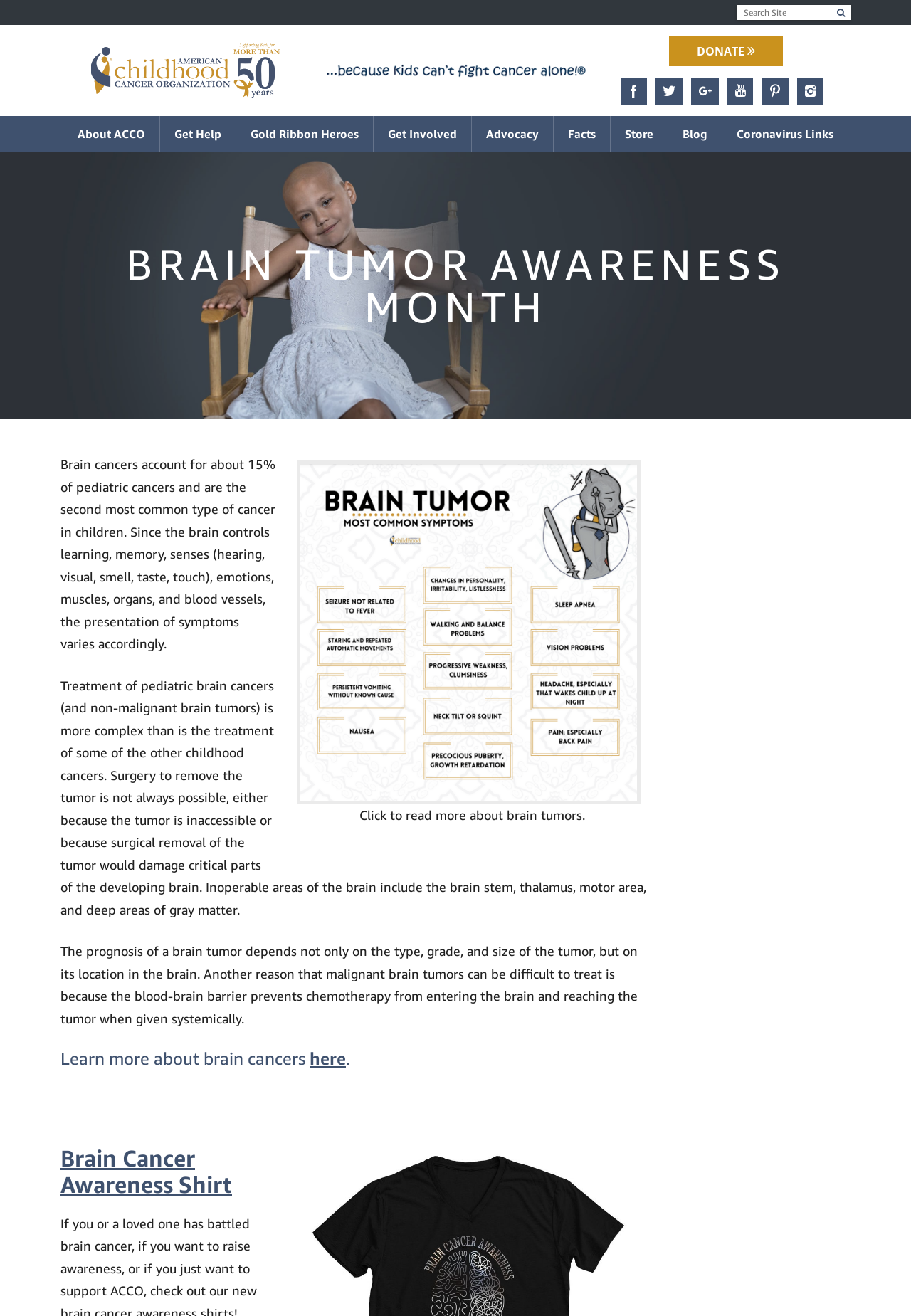Please reply to the following question with a single word or a short phrase:
How many social media links are there?

6